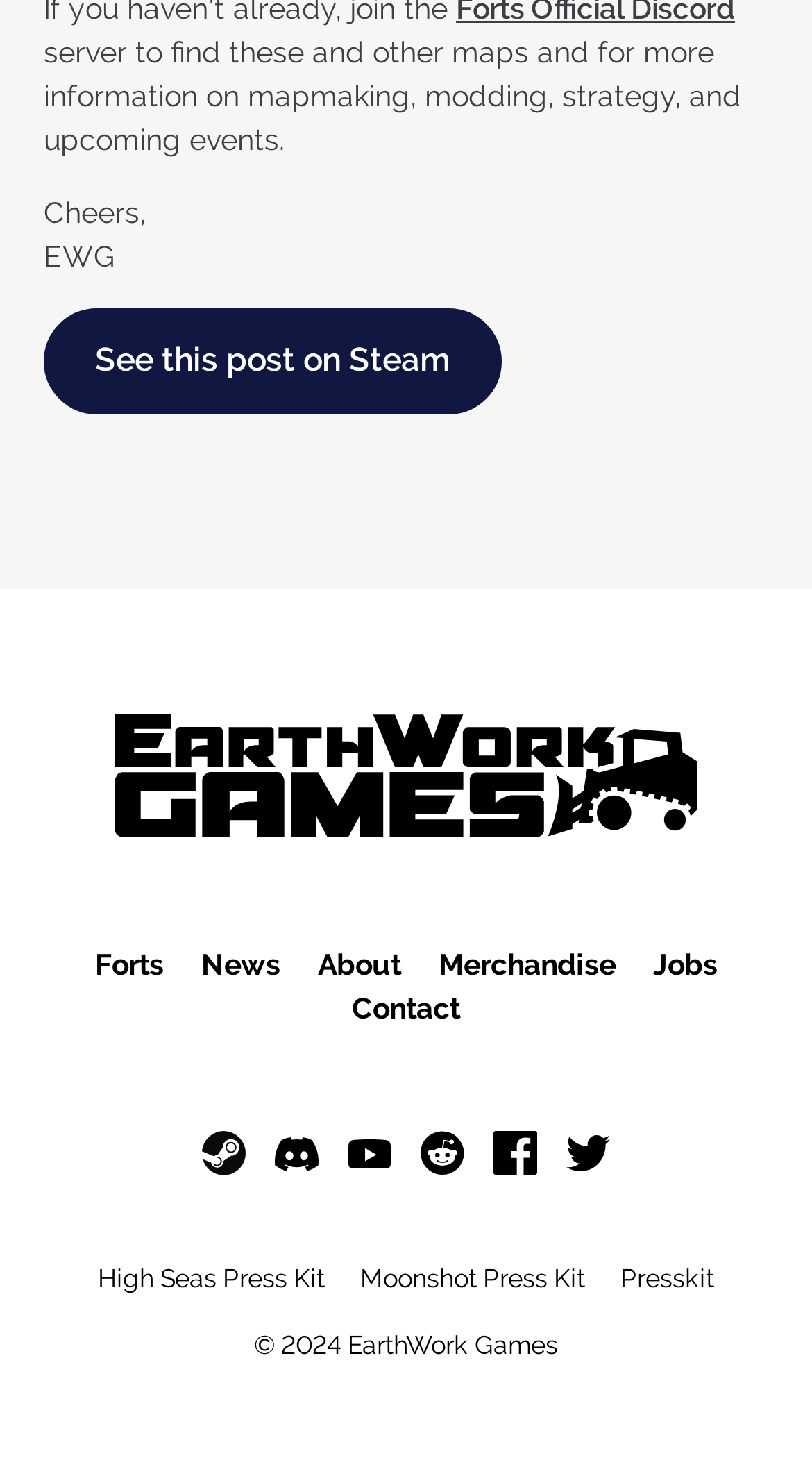Specify the bounding box coordinates of the region I need to click to perform the following instruction: "Contact the team". The coordinates must be four float numbers in the range of 0 to 1, i.e., [left, top, right, bottom].

[0.433, 0.668, 0.567, 0.691]